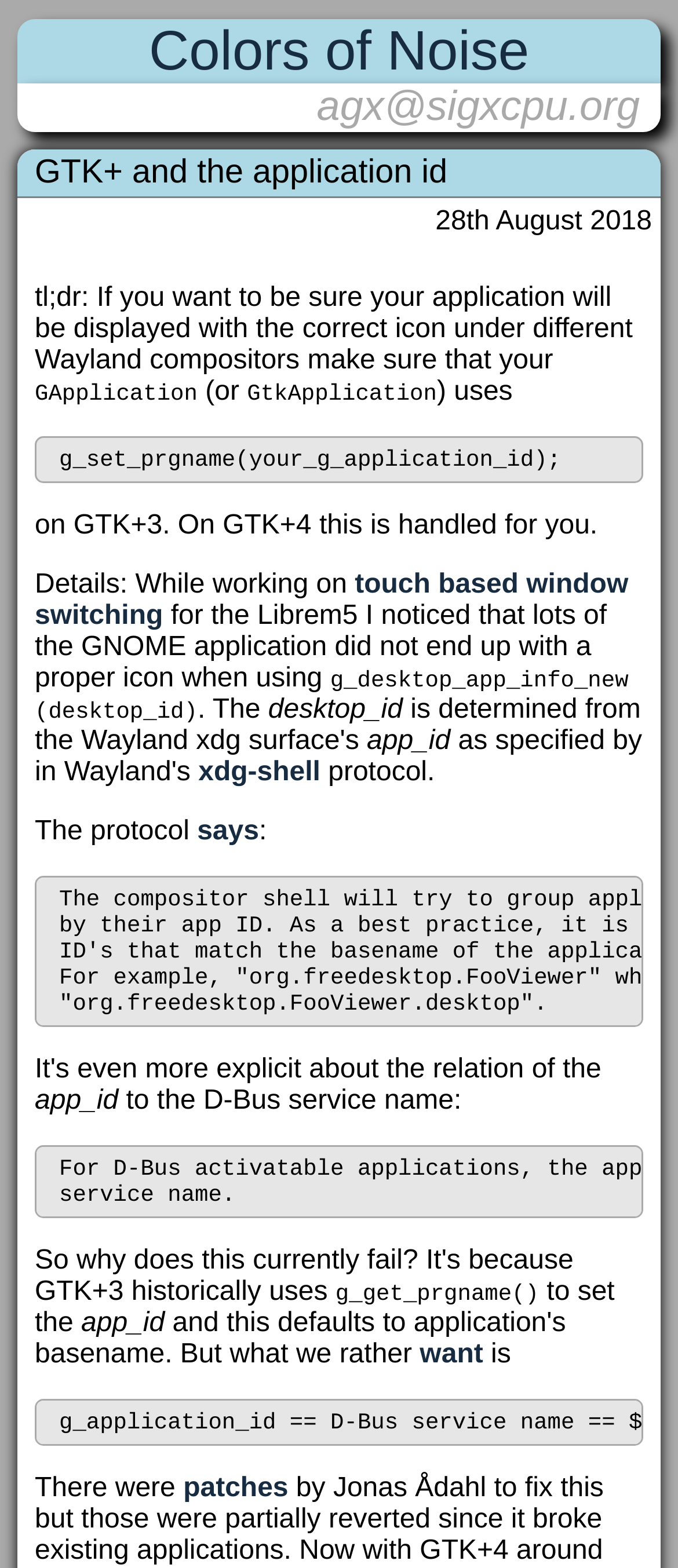Refer to the image and provide a thorough answer to this question:
What is the method mentioned to get the app_id?

I found the method by looking at the StaticText element with the text 'g_get_prgname()' which has a bounding box coordinate of [0.495, 0.817, 0.795, 0.834]. This text is likely to be a method since it is mentioned in the context of getting the app_id.